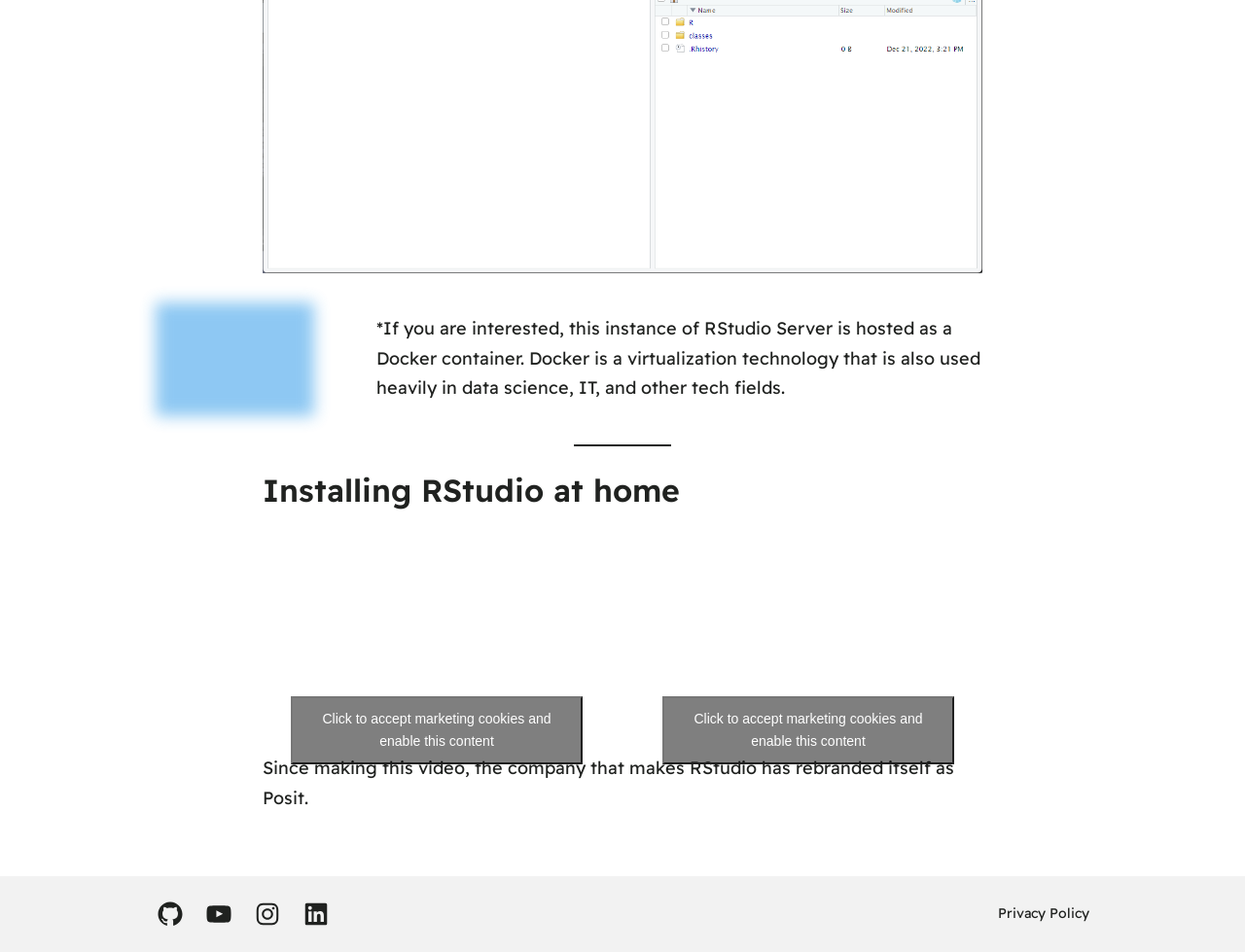Please determine the bounding box coordinates of the section I need to click to accomplish this instruction: "Click Privacy Policy link".

[0.802, 0.948, 0.875, 0.971]